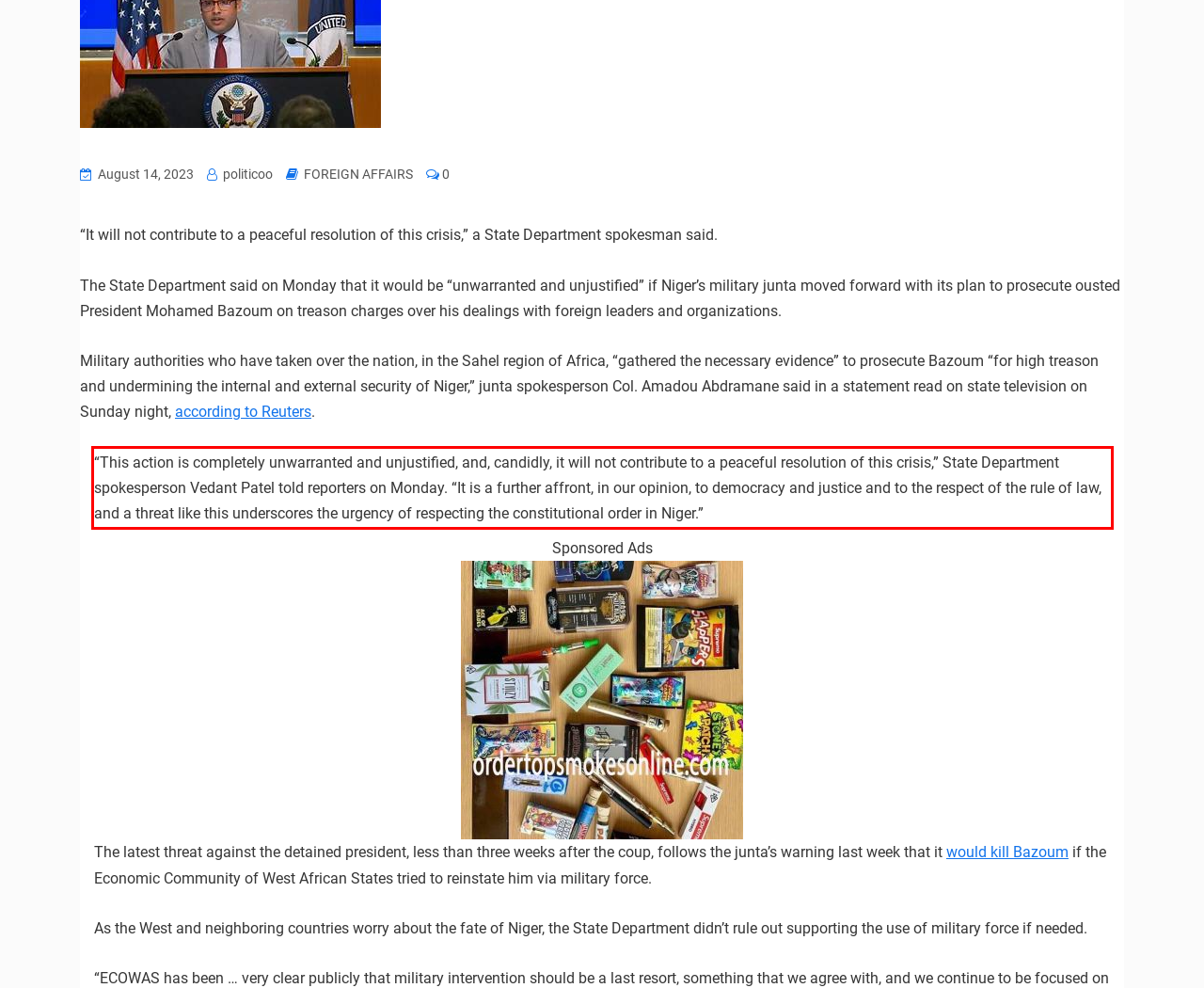With the provided screenshot of a webpage, locate the red bounding box and perform OCR to extract the text content inside it.

“This action is completely unwarranted and unjustified, and, candidly, it will not contribute to a peaceful resolution of this crisis,” State Department spokesperson Vedant Patel told reporters on Monday. “It is a further affront, in our opinion, to democracy and justice and to the respect of the rule of law, and a threat like this underscores the urgency of respecting the constitutional order in Niger.”